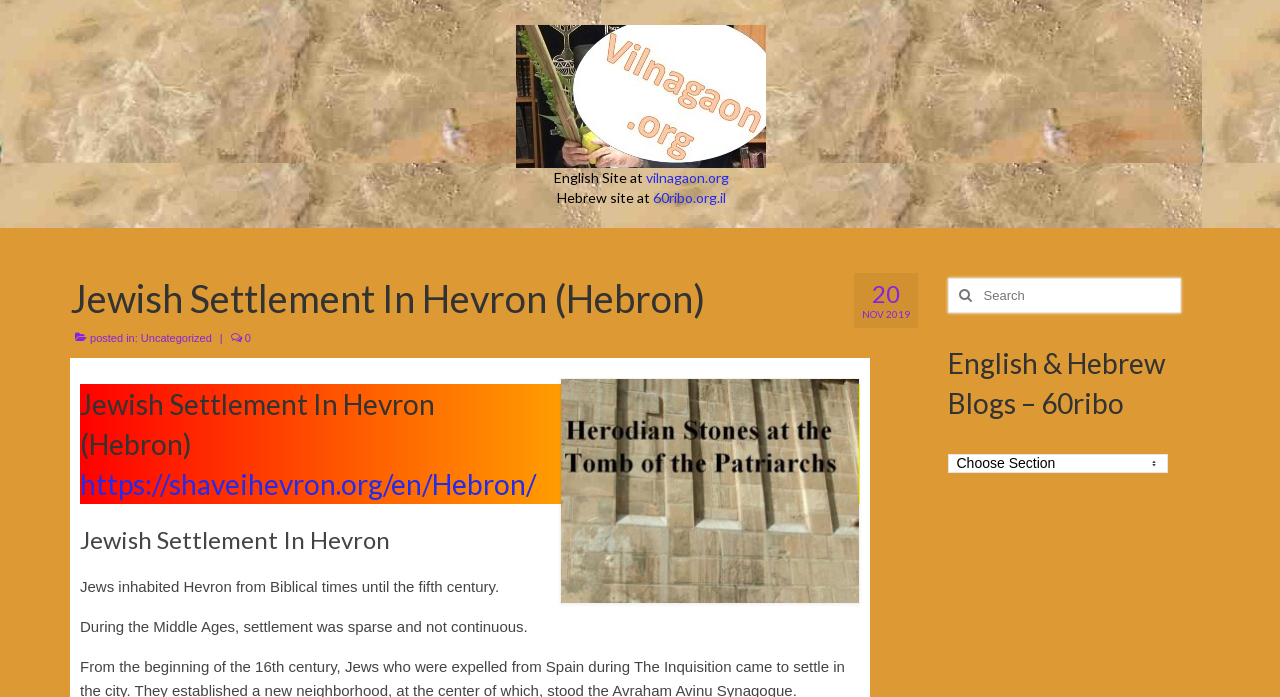Identify and extract the main heading of the webpage.

Jewish Settlement In Hevron (Hebron)